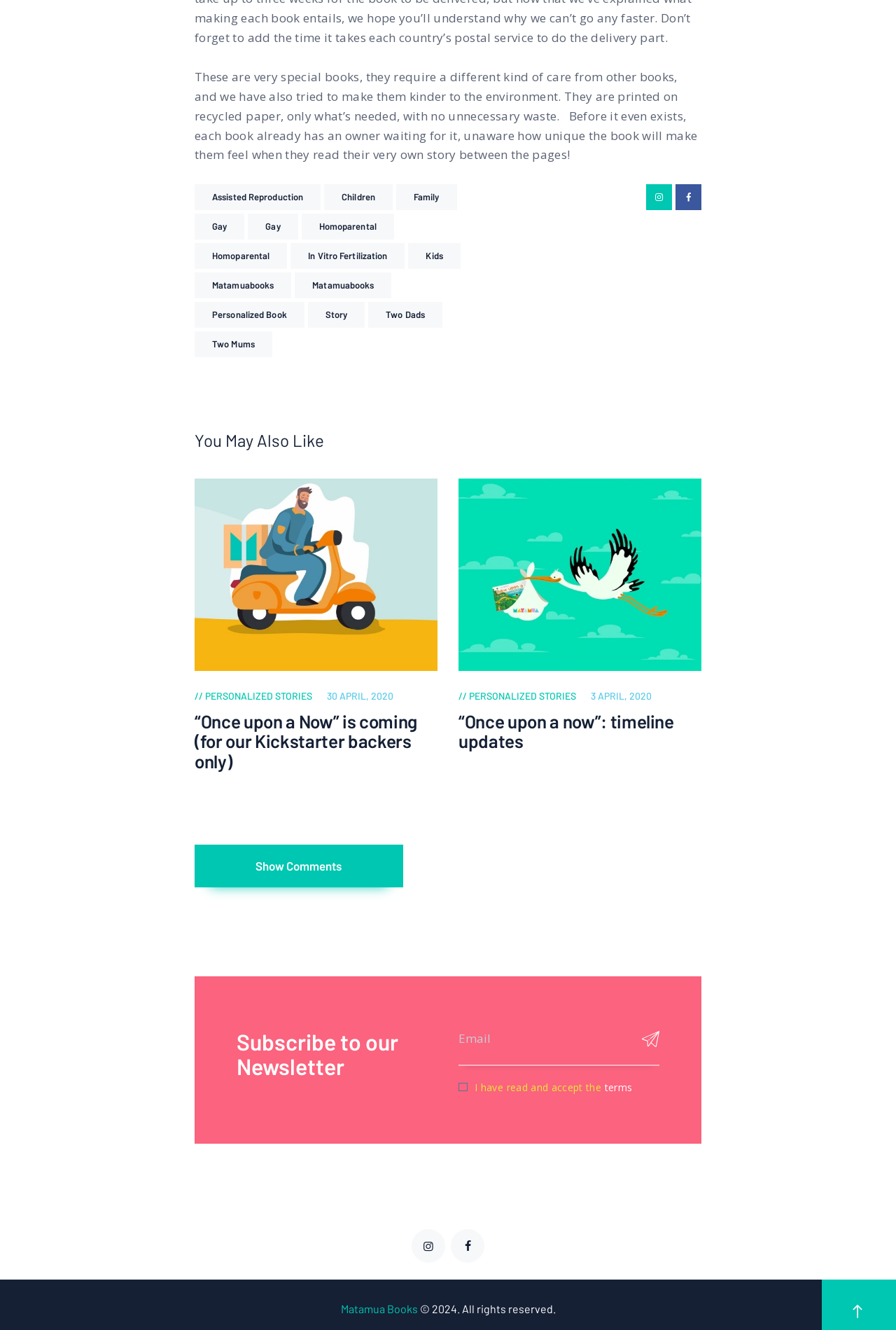Please locate the bounding box coordinates of the element that needs to be clicked to achieve the following instruction: "Subscribe to the newsletter". The coordinates should be four float numbers between 0 and 1, i.e., [left, top, right, bottom].

[0.512, 0.769, 0.736, 0.802]